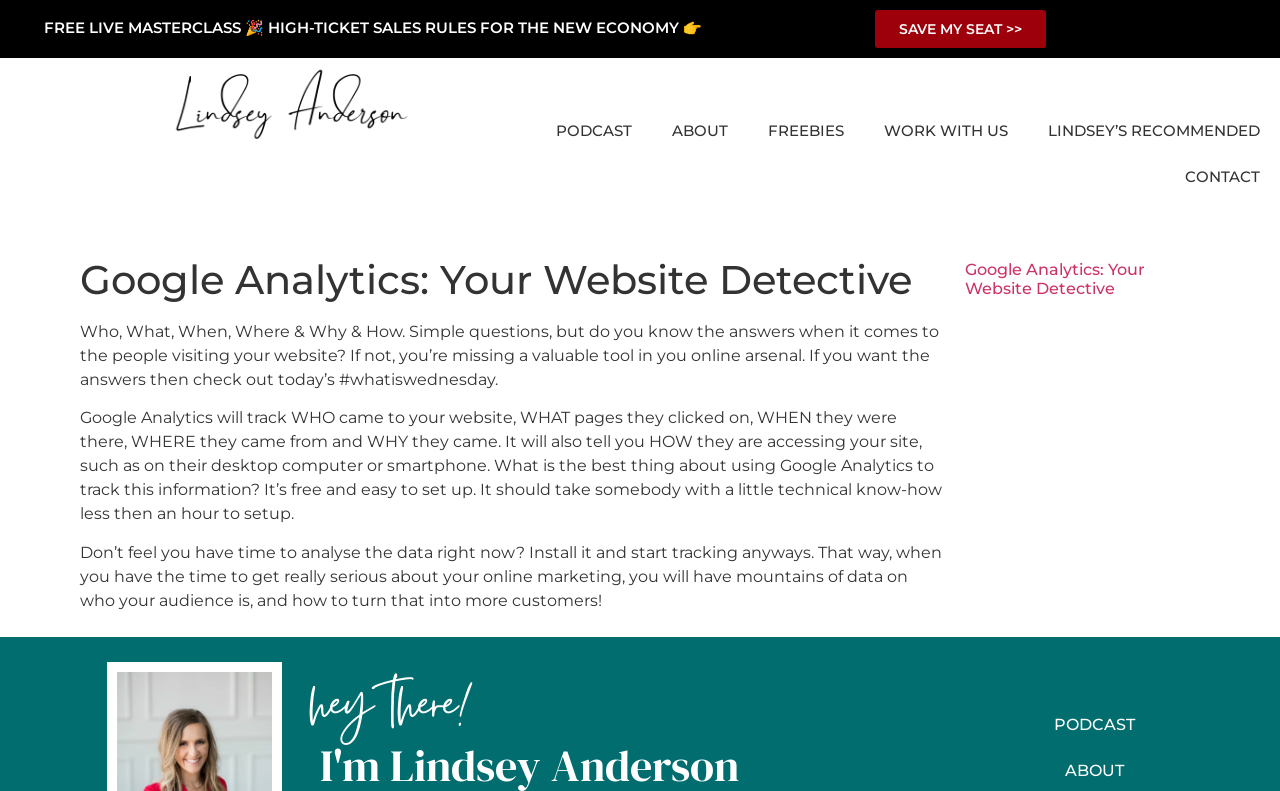Locate the bounding box coordinates of the clickable region necessary to complete the following instruction: "Click on the 'CONTACT' link". Provide the coordinates in the format of four float numbers between 0 and 1, i.e., [left, top, right, bottom].

[0.91, 0.195, 1.0, 0.253]